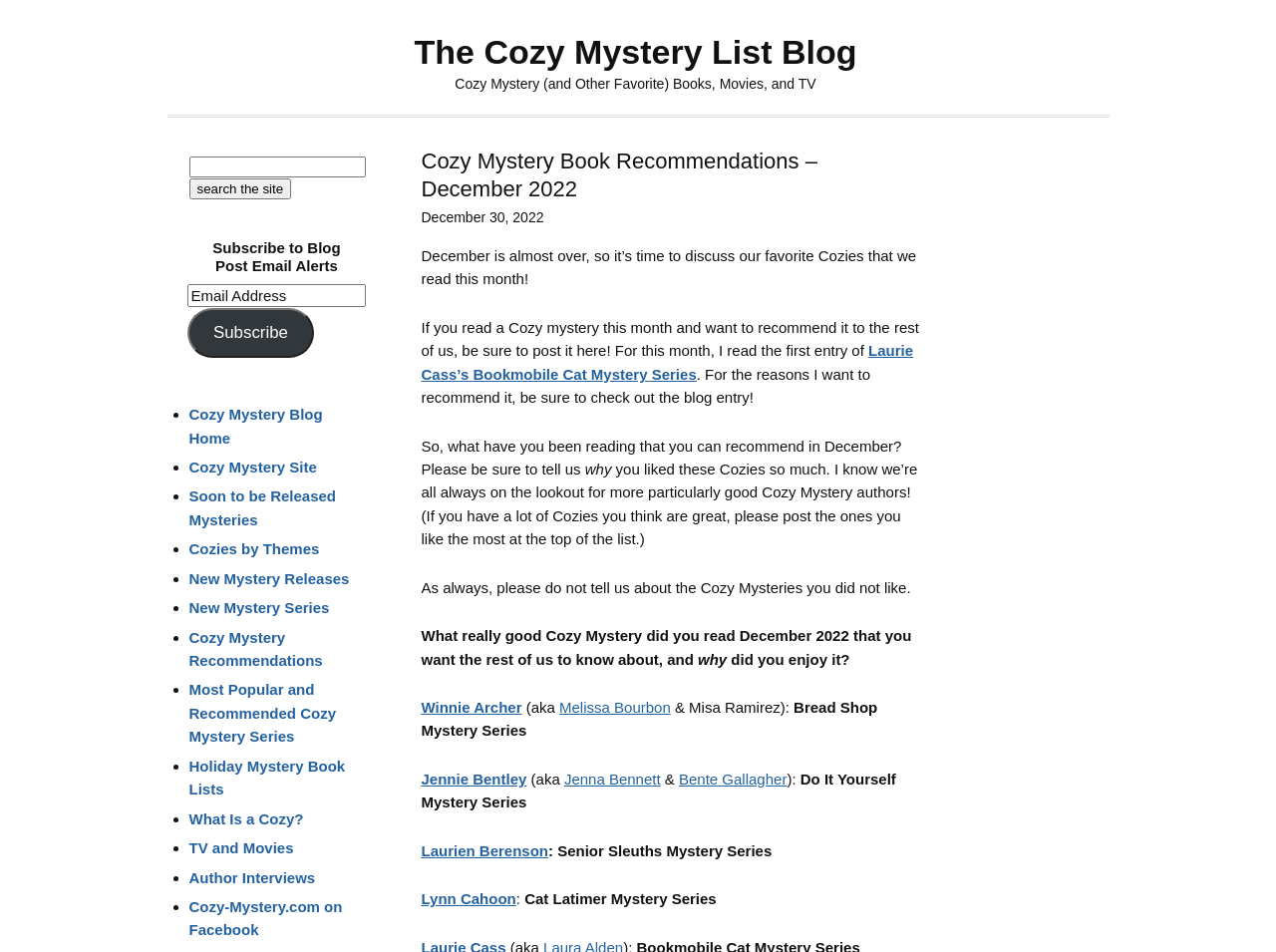Could you find the bounding box coordinates of the clickable area to complete this instruction: "check out the blog entry"?

[0.33, 0.384, 0.682, 0.426]